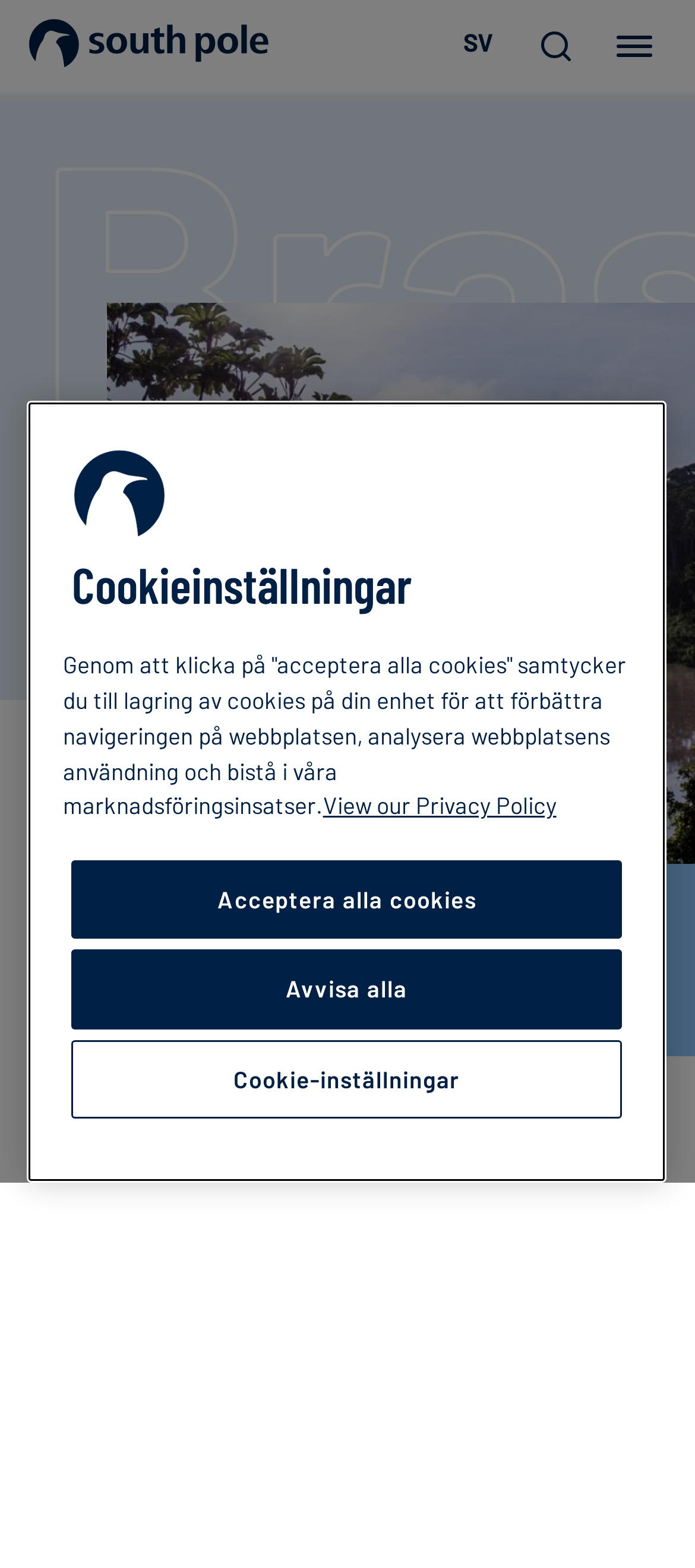Please indicate the bounding box coordinates for the clickable area to complete the following task: "Search in the textbox". The coordinates should be specified as four float numbers between 0 and 1, i.e., [left, top, right, bottom].

[0.0, 0.084, 1.0, 0.118]